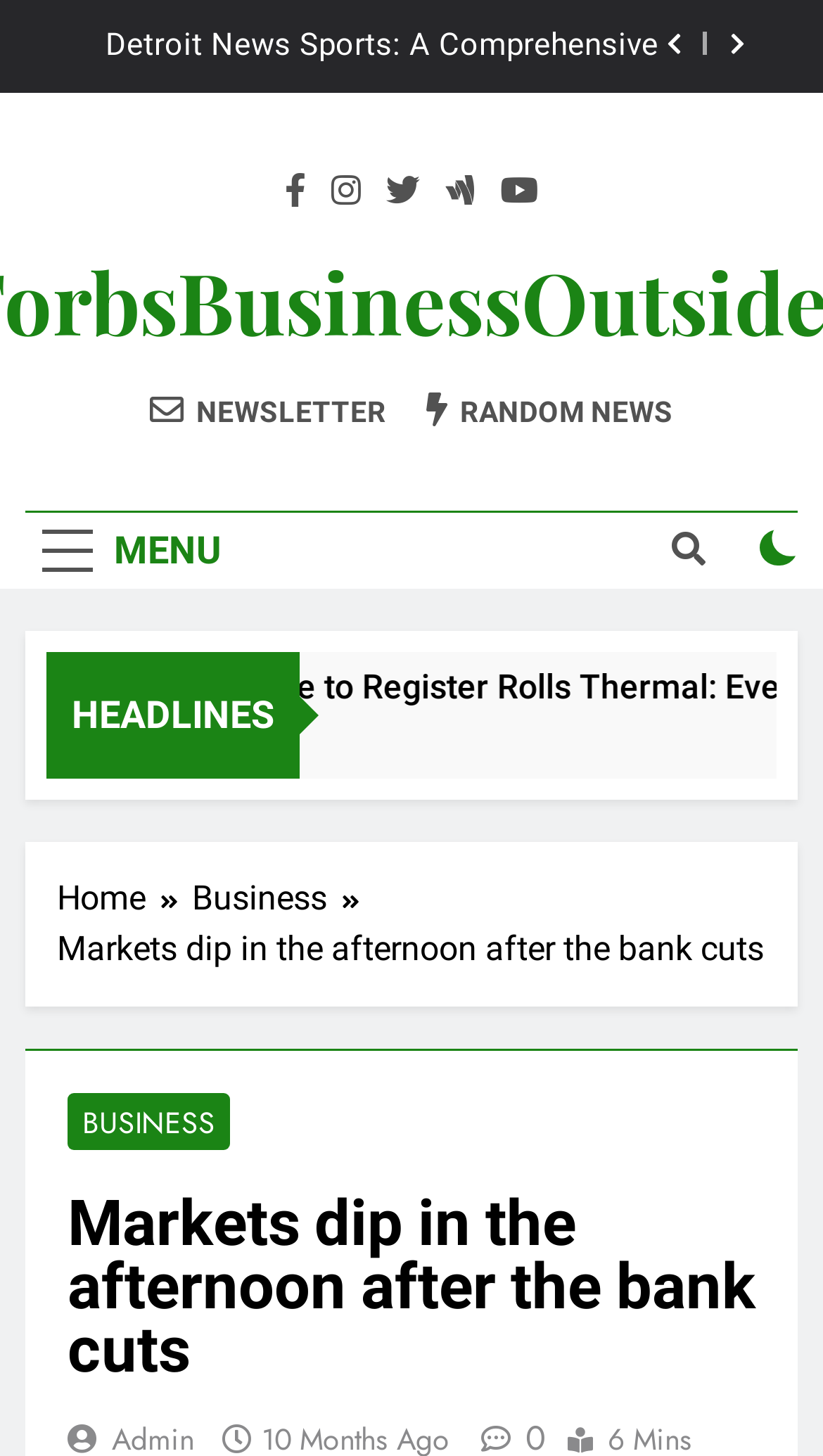Using the provided element description: "Random News", identify the bounding box coordinates. The coordinates should be four floats between 0 and 1 in the order [left, top, right, bottom].

[0.518, 0.268, 0.818, 0.296]